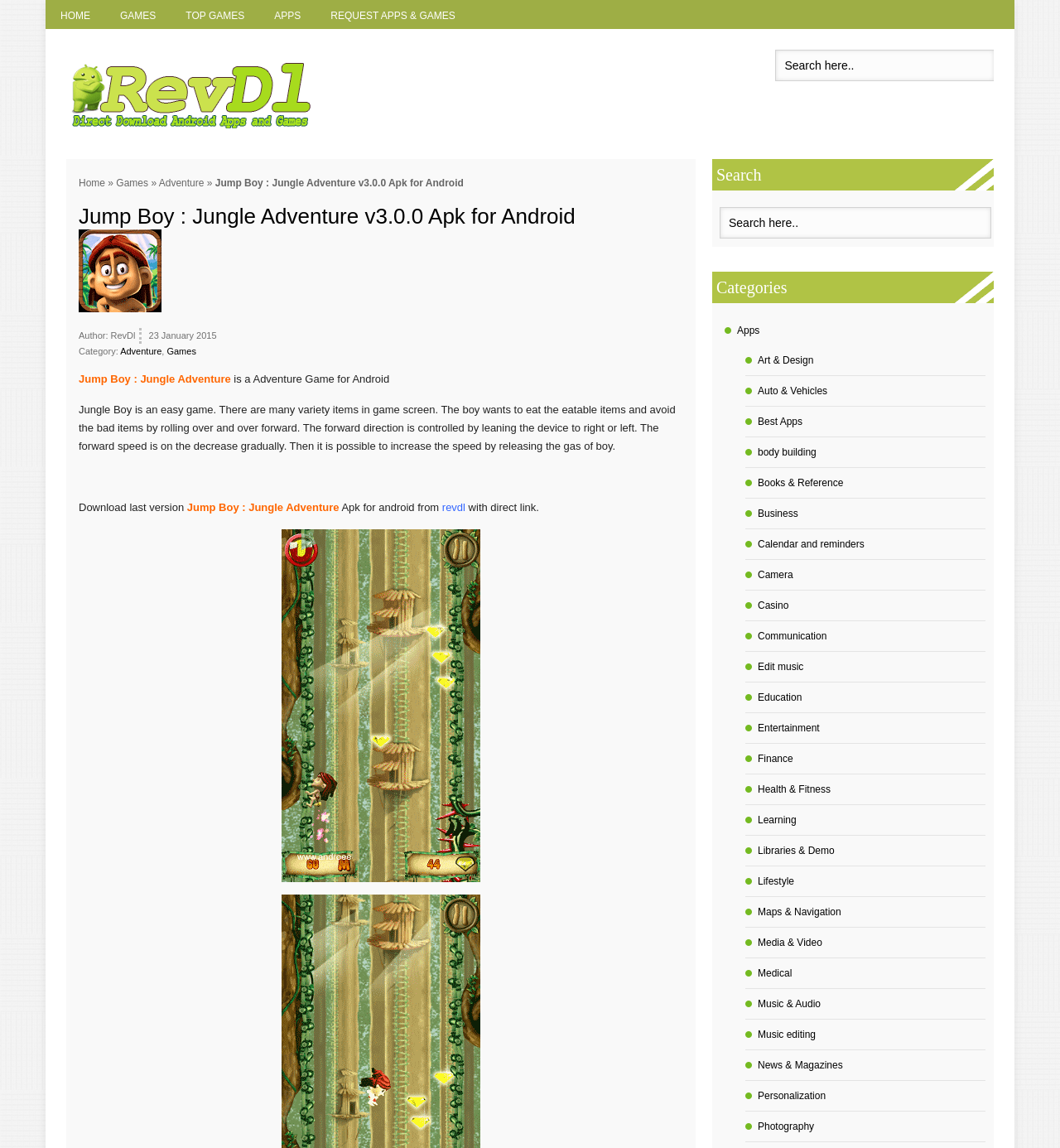What is the name of the game?
Refer to the screenshot and deliver a thorough answer to the question presented.

The name of the game can be found in the heading element with the text 'Jump Boy : Jungle Adventure v3.0.0 Apk for Android' and also in the static text element with the text 'Jump Boy : Jungle Adventure'.